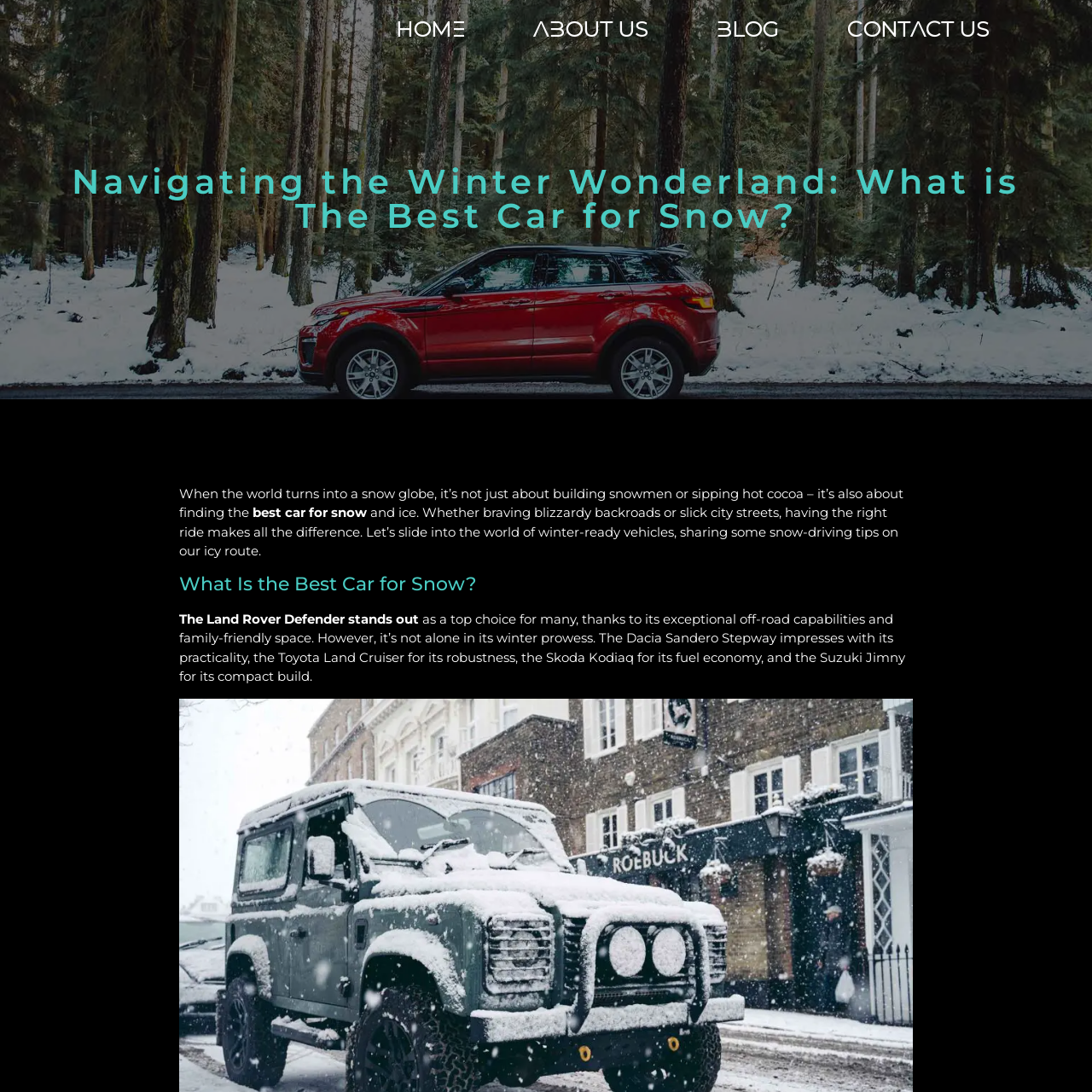Bounding box coordinates are specified in the format (top-left x, top-left y, bottom-right x, bottom-right y). All values are floating point numbers bounded between 0 and 1. Please provide the bounding box coordinate of the region this sentence describes: Home

[0.331, 0.008, 0.457, 0.044]